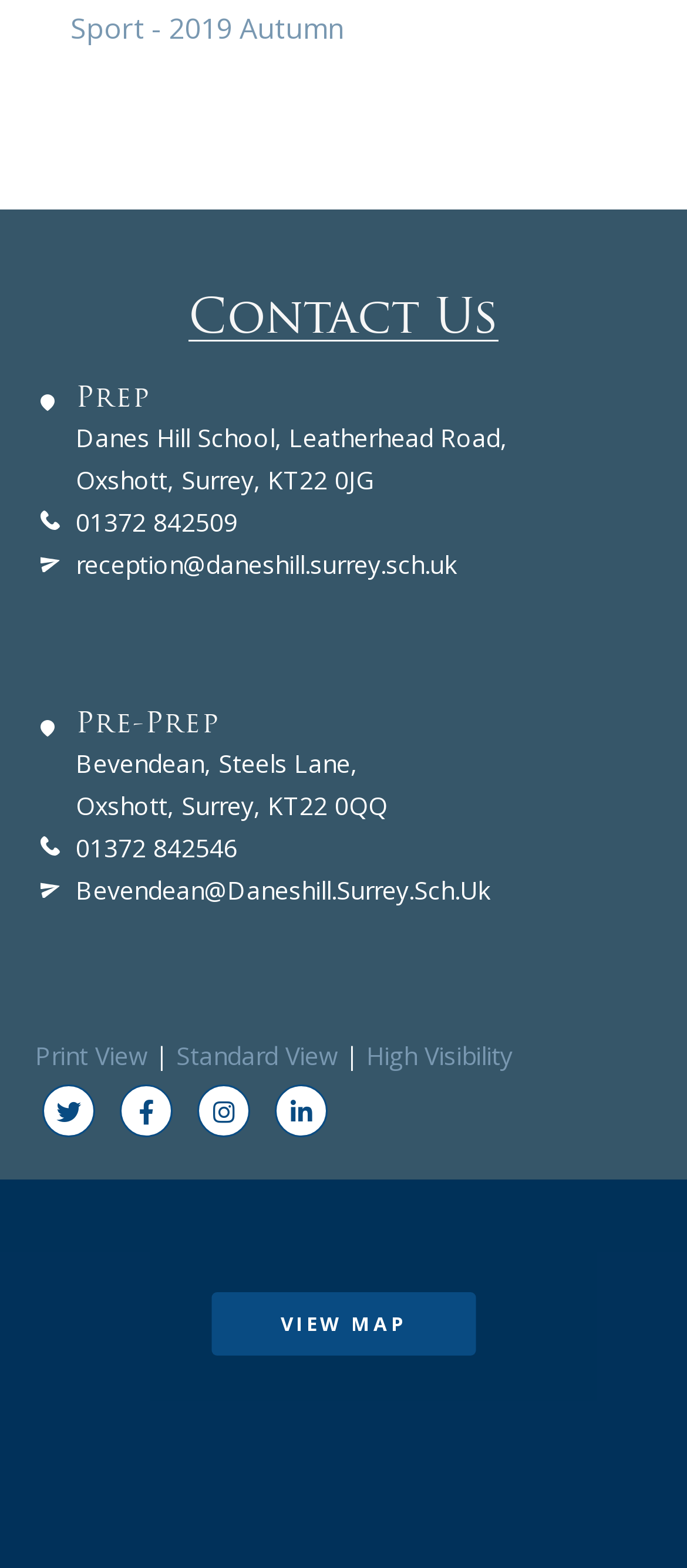Find the bounding box coordinates of the clickable region needed to perform the following instruction: "Visit Facebook page". The coordinates should be provided as four float numbers between 0 and 1, i.e., [left, top, right, bottom].

[0.174, 0.692, 0.251, 0.726]